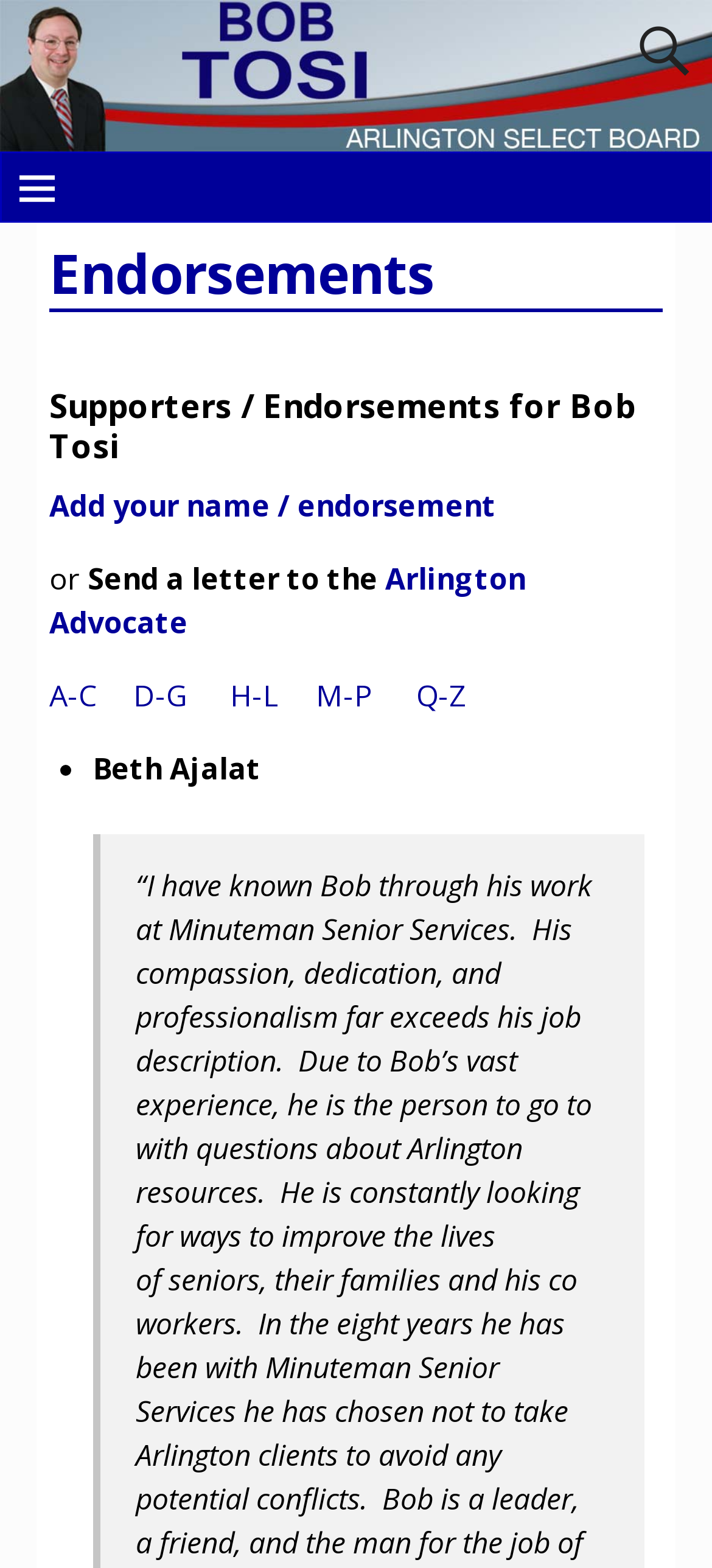What is the purpose of the search box?
By examining the image, provide a one-word or phrase answer.

To search endorsements